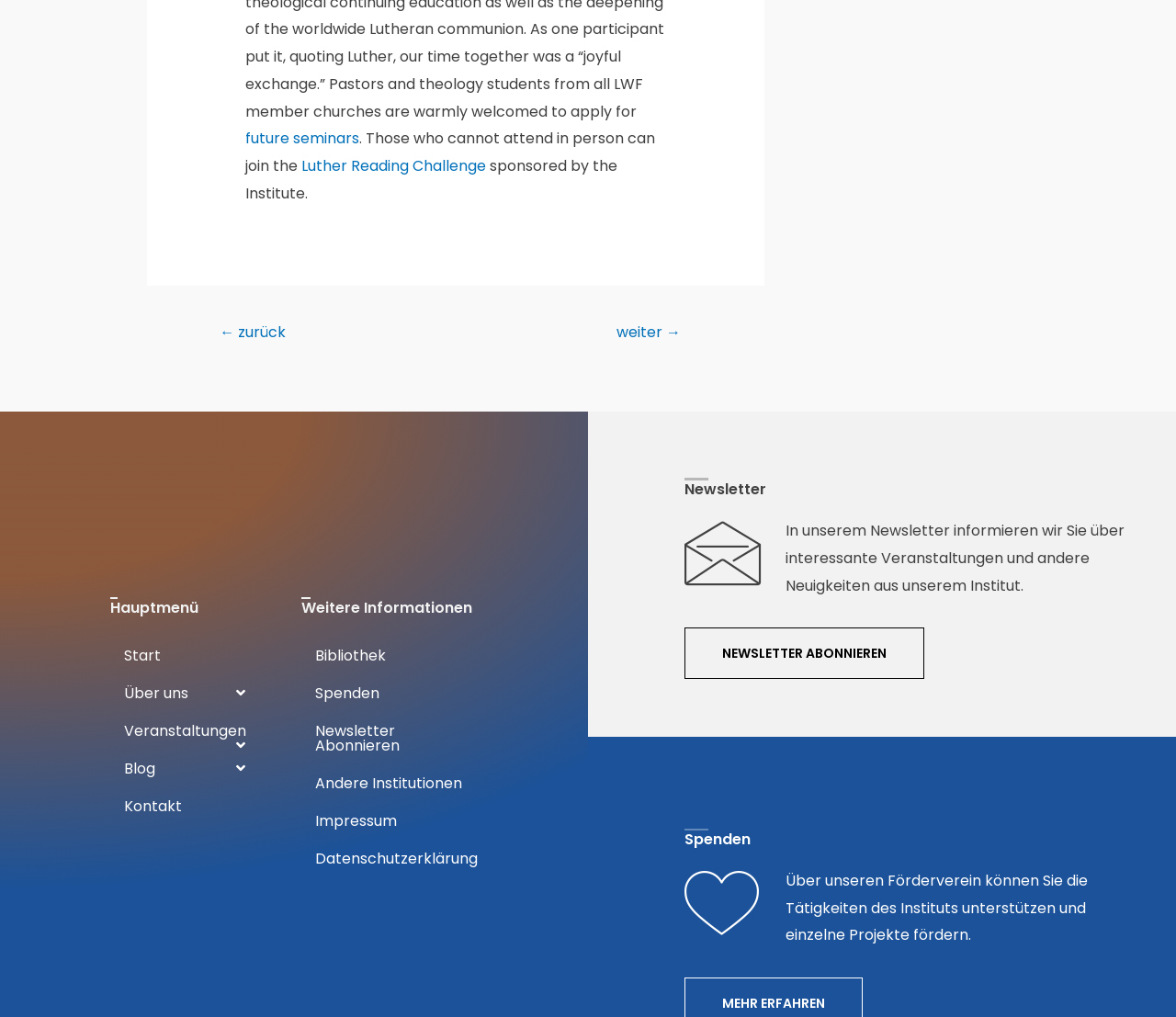What are the main menu options?
Based on the visual content, answer with a single word or a brief phrase.

Start, Über uns, Veranstaltungen, Blog, Kontakt